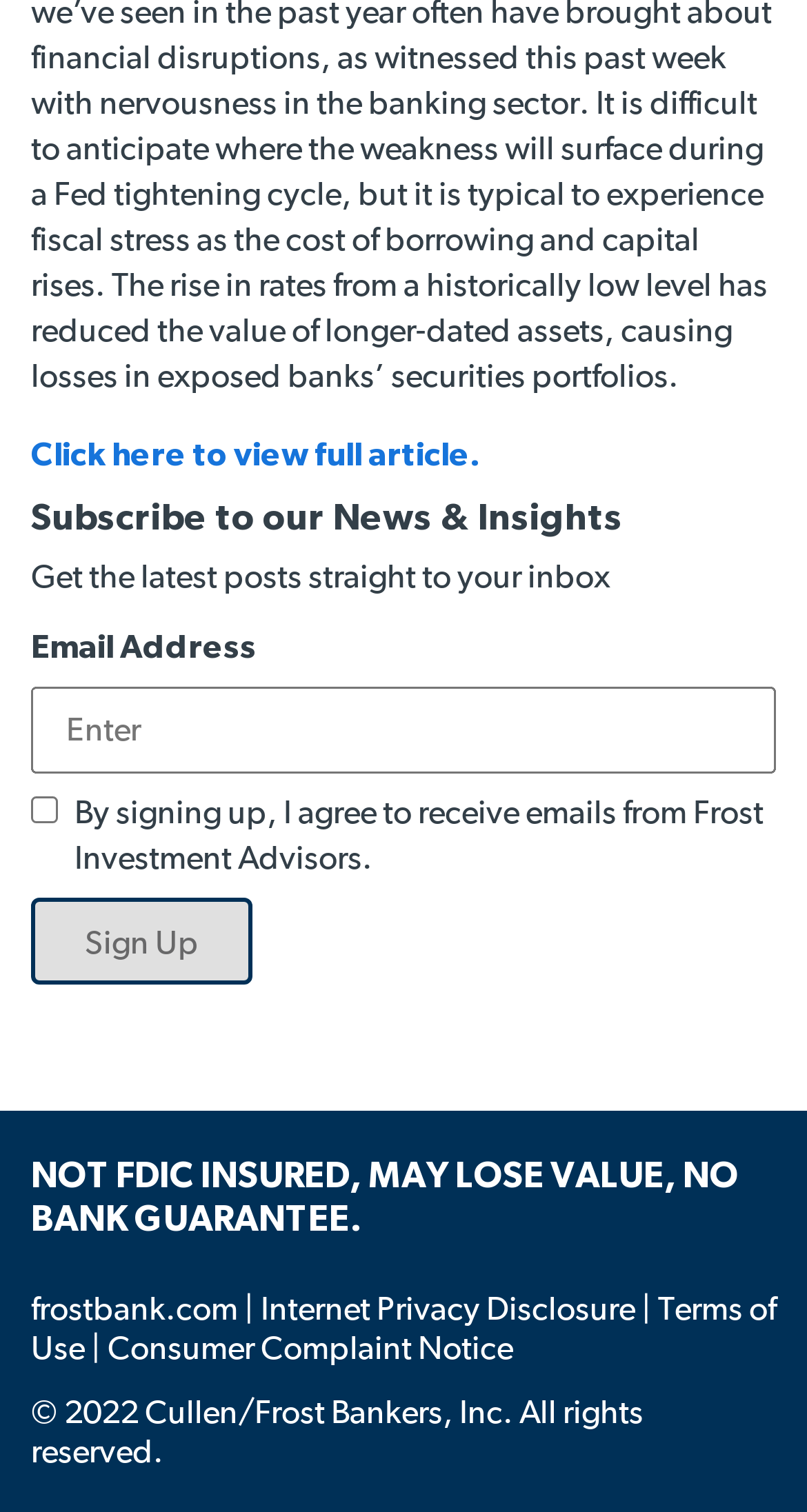Specify the bounding box coordinates of the element's area that should be clicked to execute the given instruction: "Click to view full article". The coordinates should be four float numbers between 0 and 1, i.e., [left, top, right, bottom].

[0.038, 0.287, 0.595, 0.313]